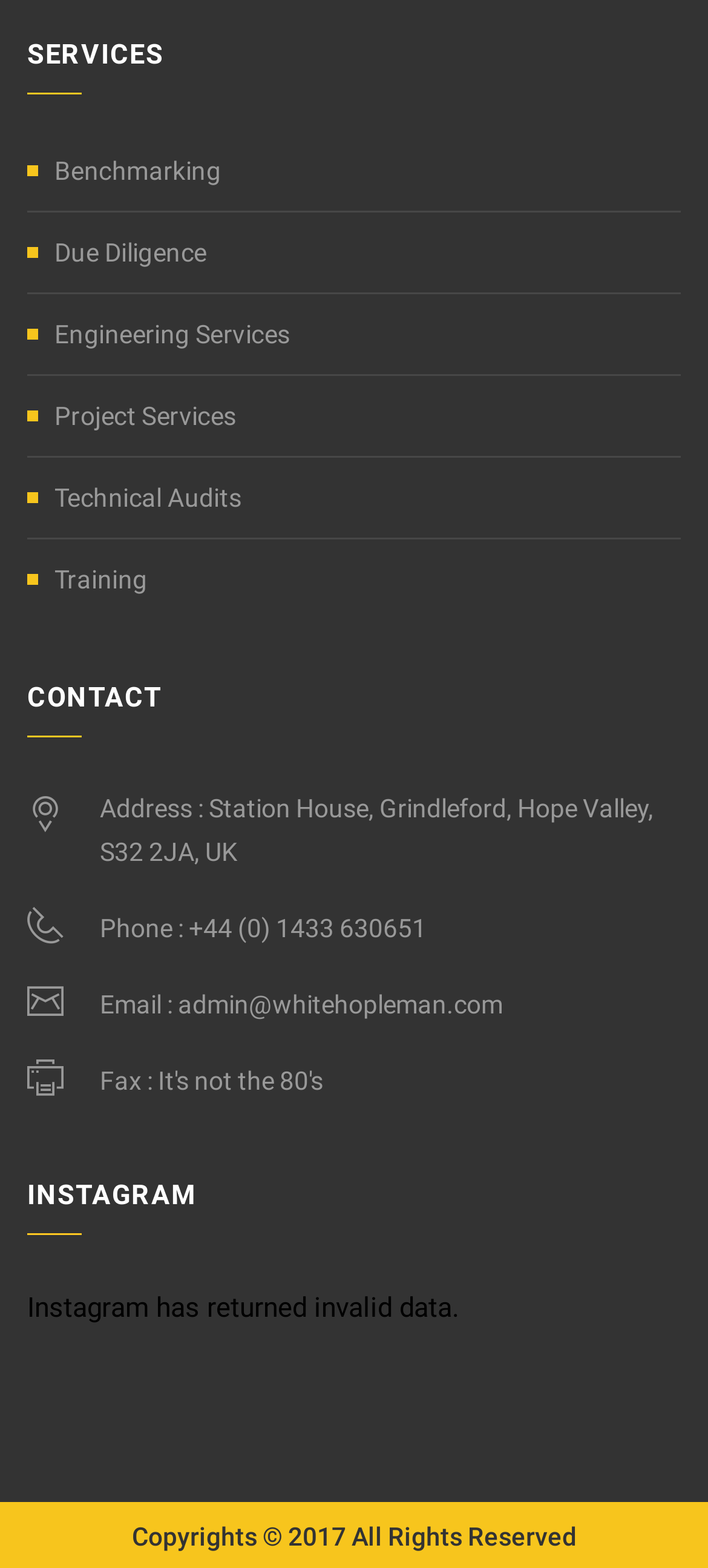Please study the image and answer the question comprehensively:
What is the address?

I found the address under the 'CONTACT' section, which is listed as 'Address : Station House, Grindleford, Hope Valley, S32 2JA, UK'.